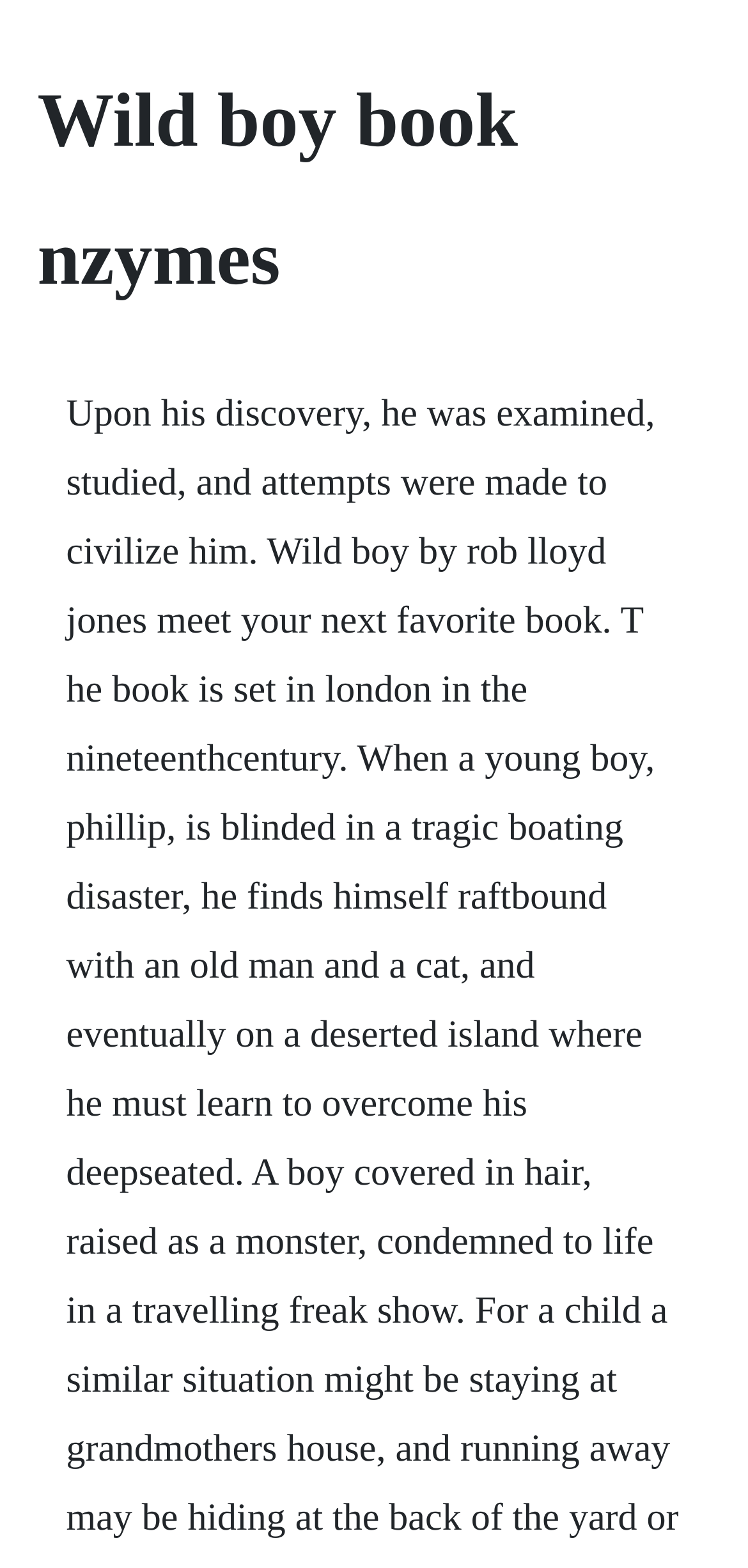Locate and extract the text of the main heading on the webpage.

Wild boy book nzymes